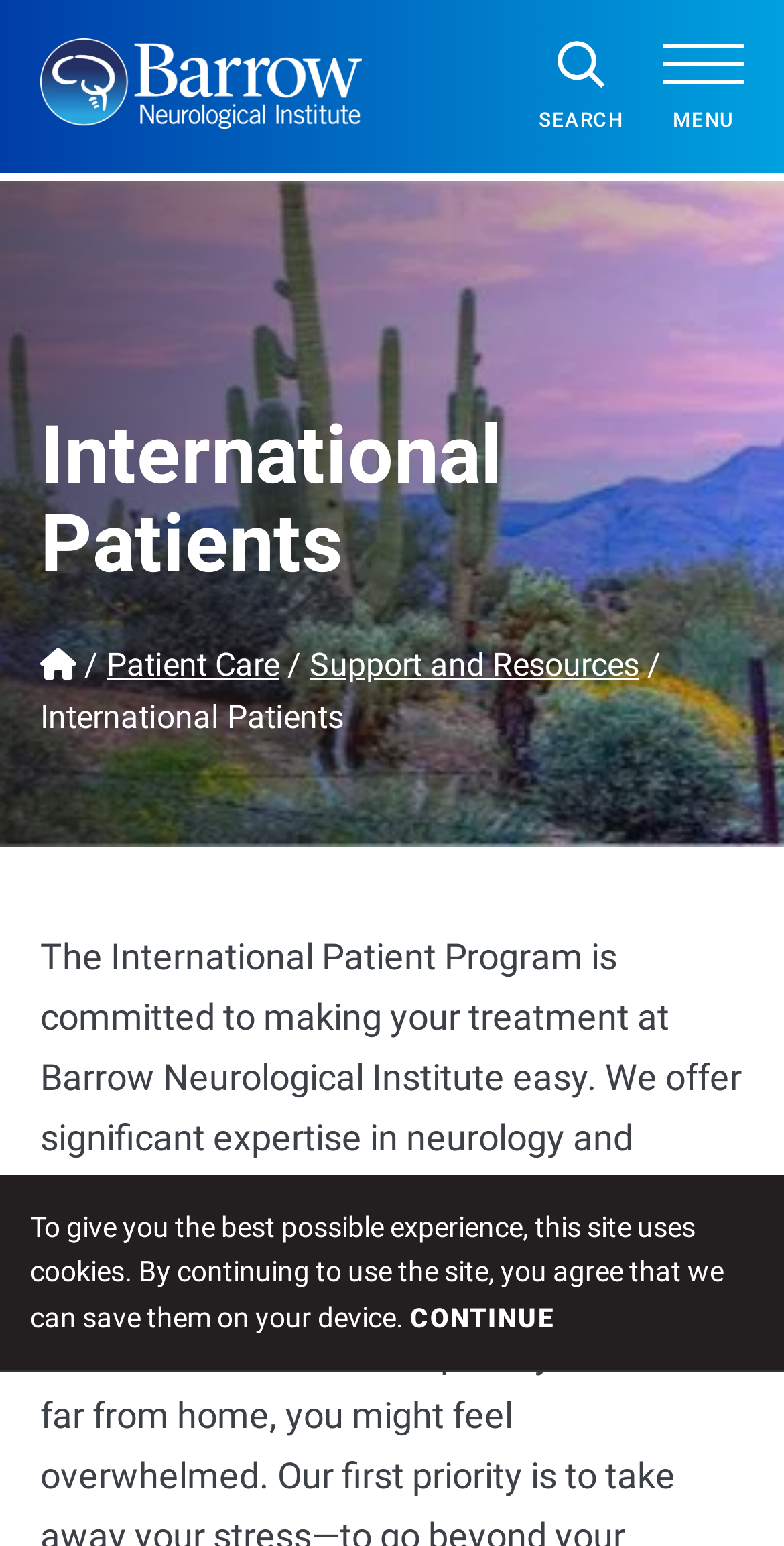Please give the bounding box coordinates of the area that should be clicked to fulfill the following instruction: "Click the SEARCH button". The coordinates should be in the format of four float numbers from 0 to 1, i.e., [left, top, right, bottom].

[0.849, 0.044, 0.972, 0.097]